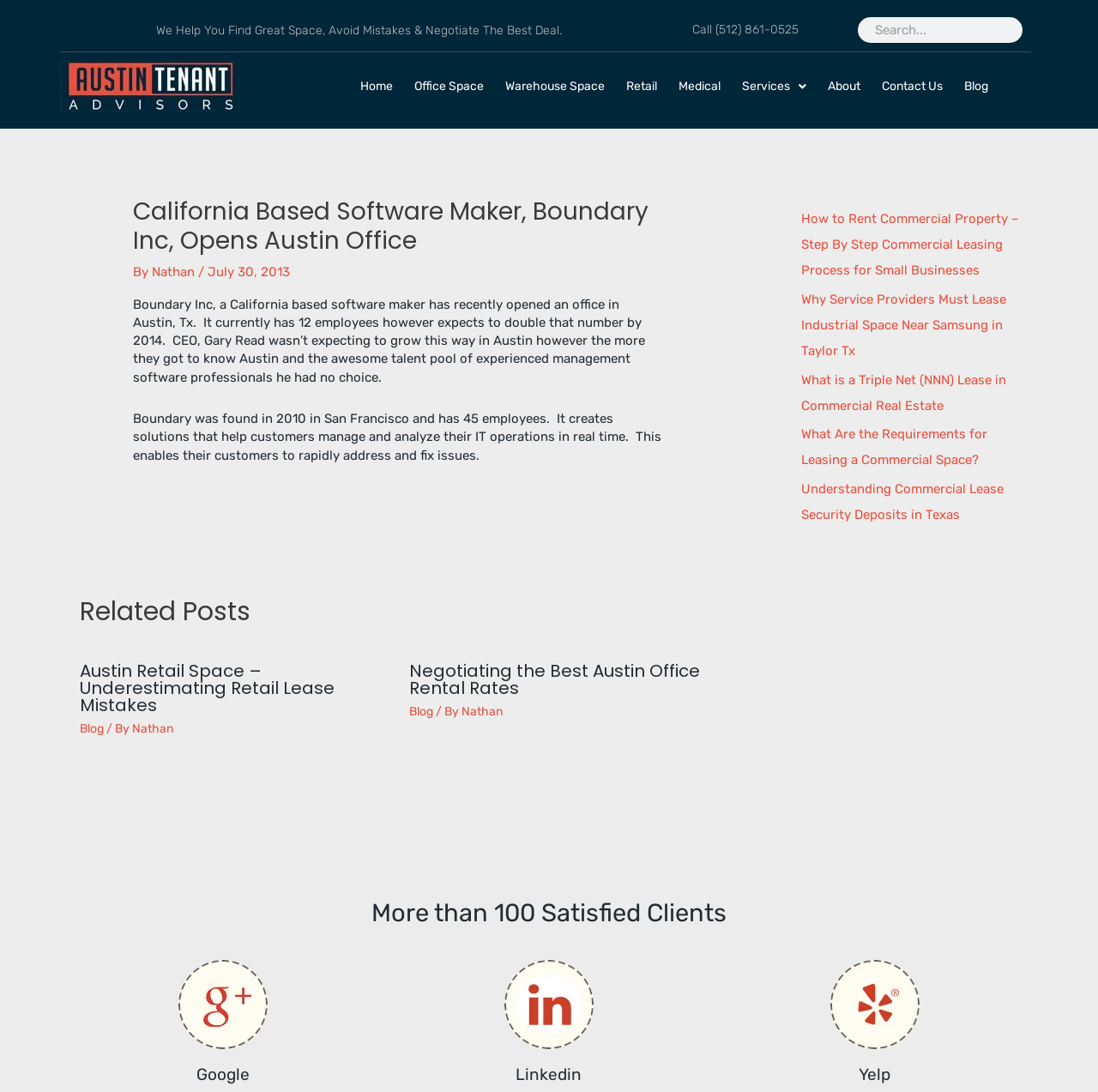Explain the contents of the webpage comprehensively.

This webpage is about Austin Tenant Advisors, an office space rental agency. At the top, there is a heading that reads "California Based Software Maker, Boundary Inc, Opens Austin Office". Below this heading, there is a tagline that says "We Help You Find Great Space, Avoid Mistakes & Negotiate The Best Deal." To the right of the tagline, there is a call-to-action link to call (512) 861-0525. Next to the call-to-action link, there is a search bar with a placeholder text "Search".

On the left side of the page, there is a navigation menu with links to "Home", "Office Space", "Warehouse Space", "Retail", "Medical", "Services", "About", "Contact Us", and "Blog". Below the navigation menu, there is an article about Boundary Inc, a California-based software maker that has recently opened an office in Austin, Tx. The article mentions that the company currently has 12 employees and expects to double that number by 2014.

Below the article, there is a section titled "Related Posts" with two articles about Austin retail space and negotiating the best Austin office rental rates. Each article has a heading, a link to the full article, and information about the author.

On the right side of the page, there is a complementary section with links to various articles about commercial leasing, including "How to Rent Commercial Property", "Why Service Providers Must Lease Industrial Space Near Samsung in Taylor Tx", and more.

At the bottom of the page, there are three social media links to Google, Linkedin, and Yelp, as well as a testimonial that says "More than 100 Satisfied Clients".